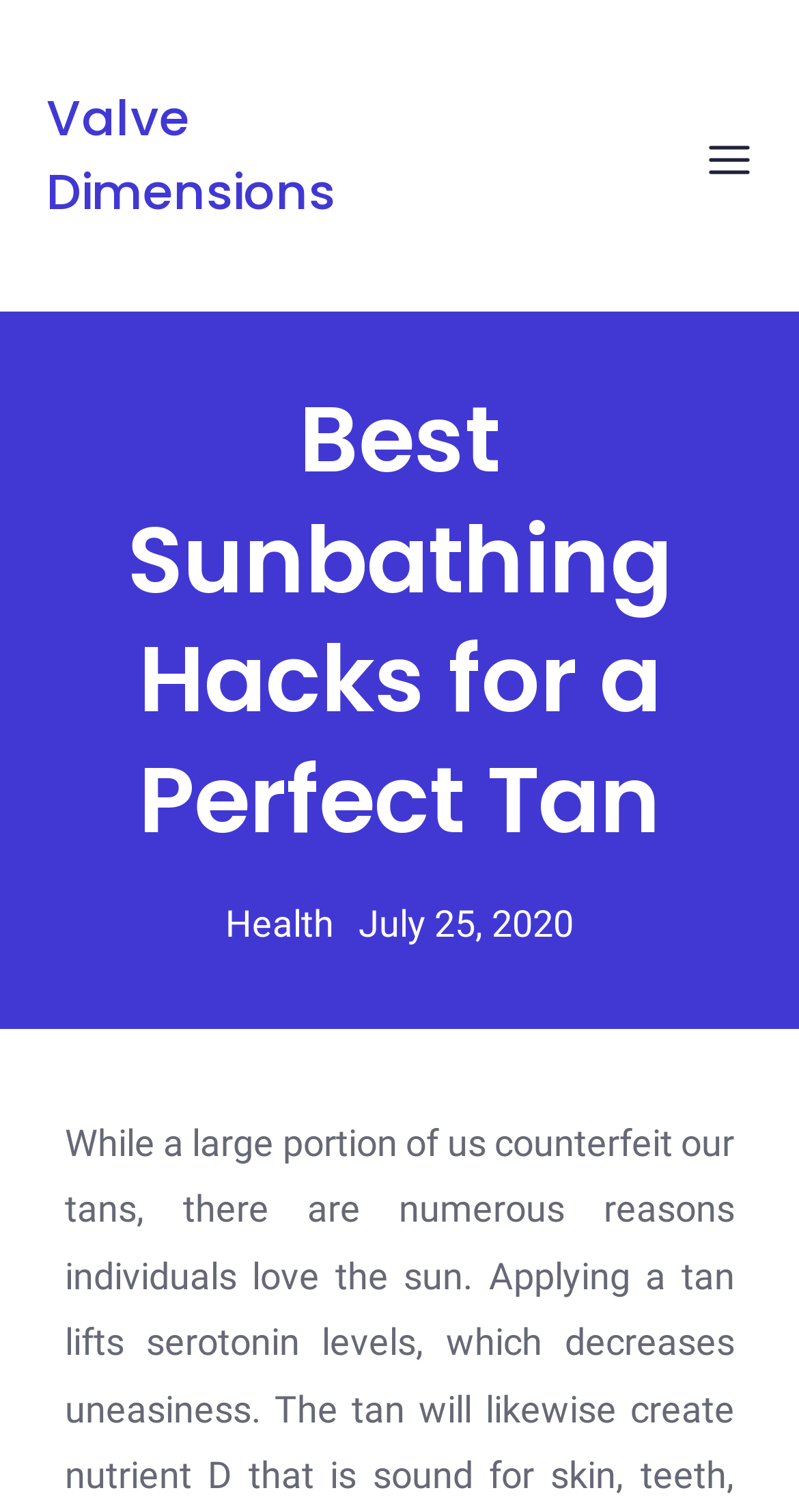What is the name of the website?
Refer to the image and provide a one-word or short phrase answer.

Valve Dimensions